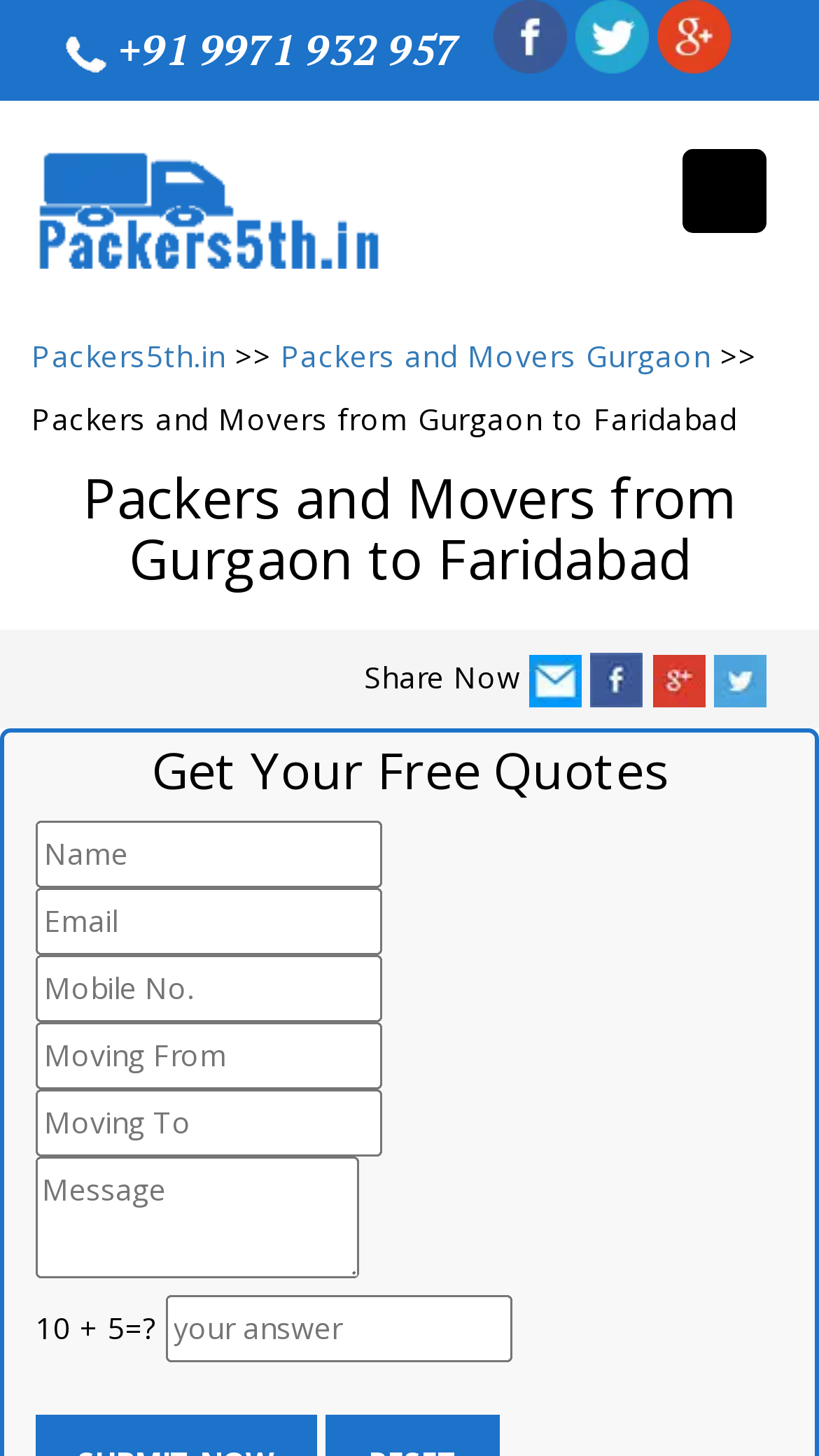Please mark the clickable region by giving the bounding box coordinates needed to complete this instruction: "Click the Get Your Free Quotes button".

[0.833, 0.102, 0.936, 0.16]